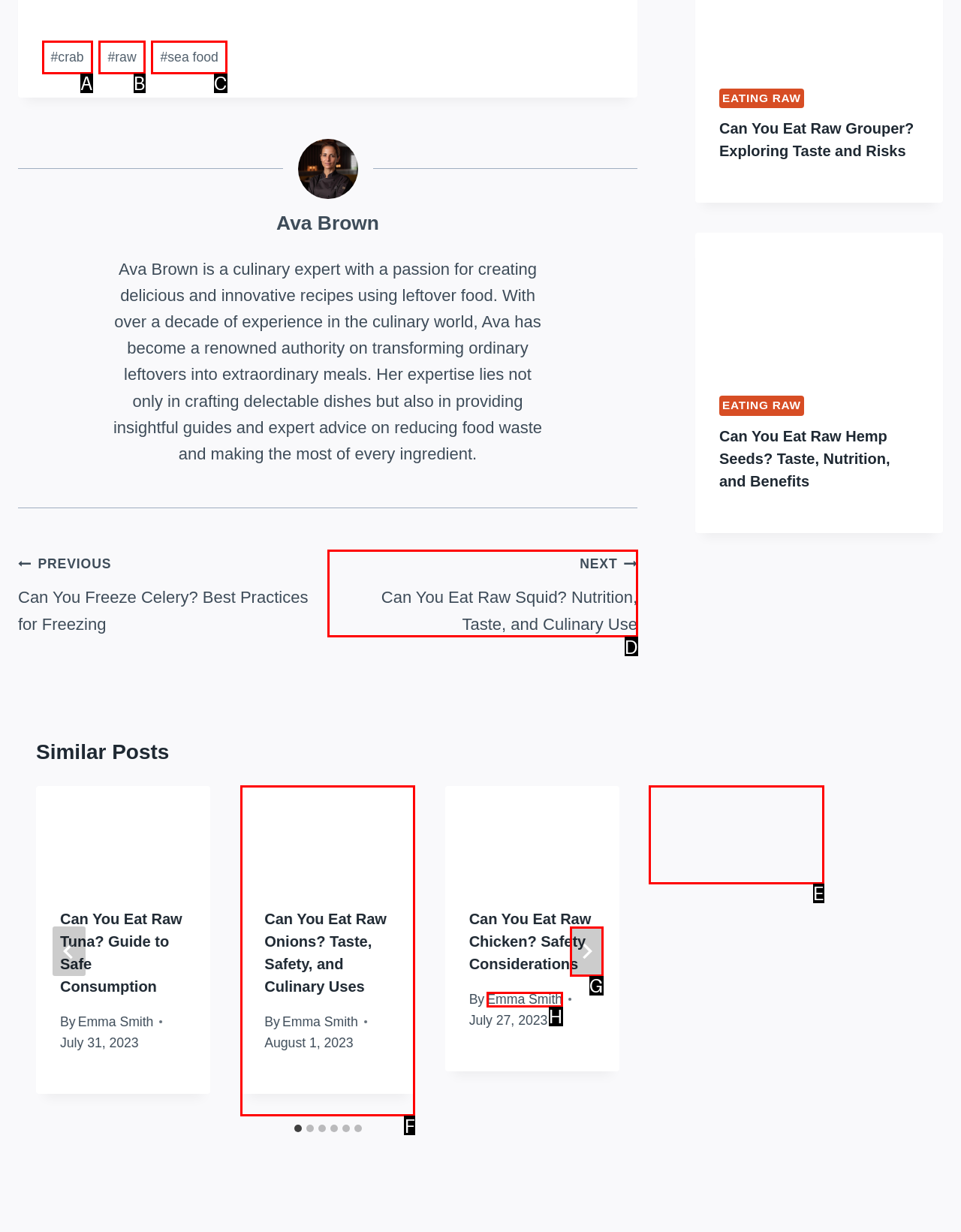Select the right option to accomplish this task: Select the '2 of 6' slide. Reply with the letter corresponding to the correct UI element.

F